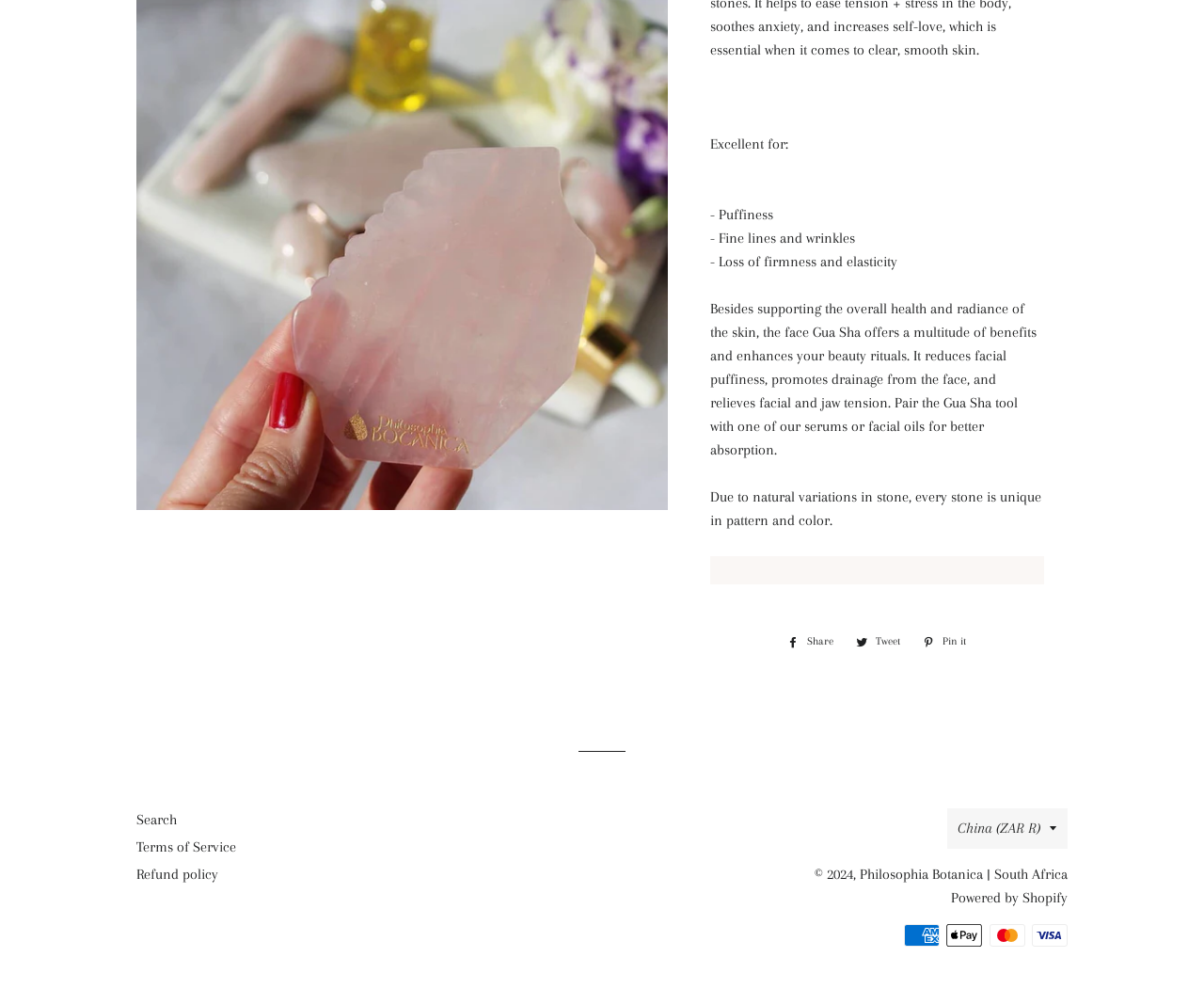Using the description "Search", predict the bounding box of the relevant HTML element.

[0.113, 0.82, 0.147, 0.837]